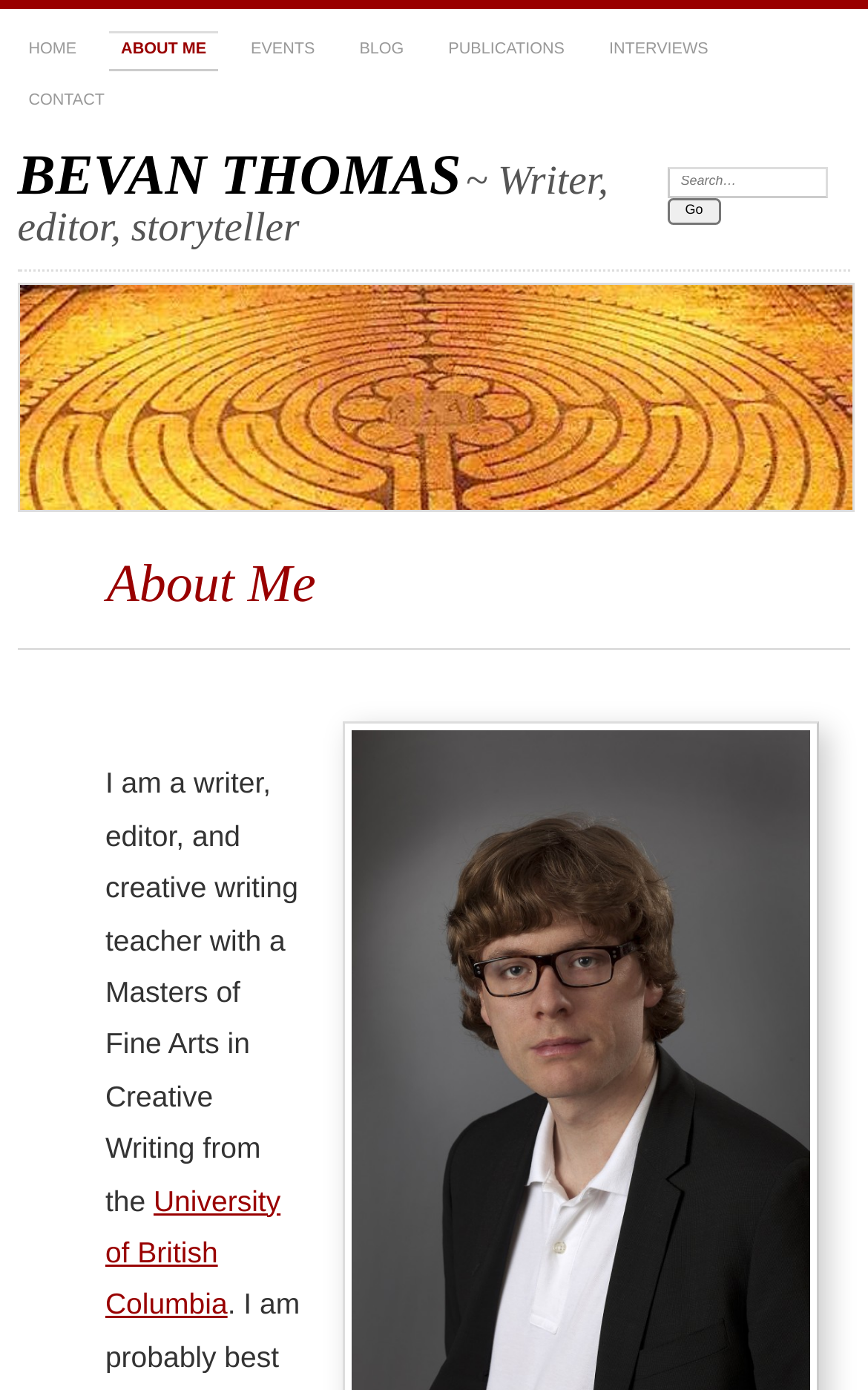How many headings are there on the page?
Refer to the image and offer an in-depth and detailed answer to the question.

I counted the number of headings on the page, which are 'BEVAN THOMAS', '~ Writer, editor, storyteller', and 'About Me'.